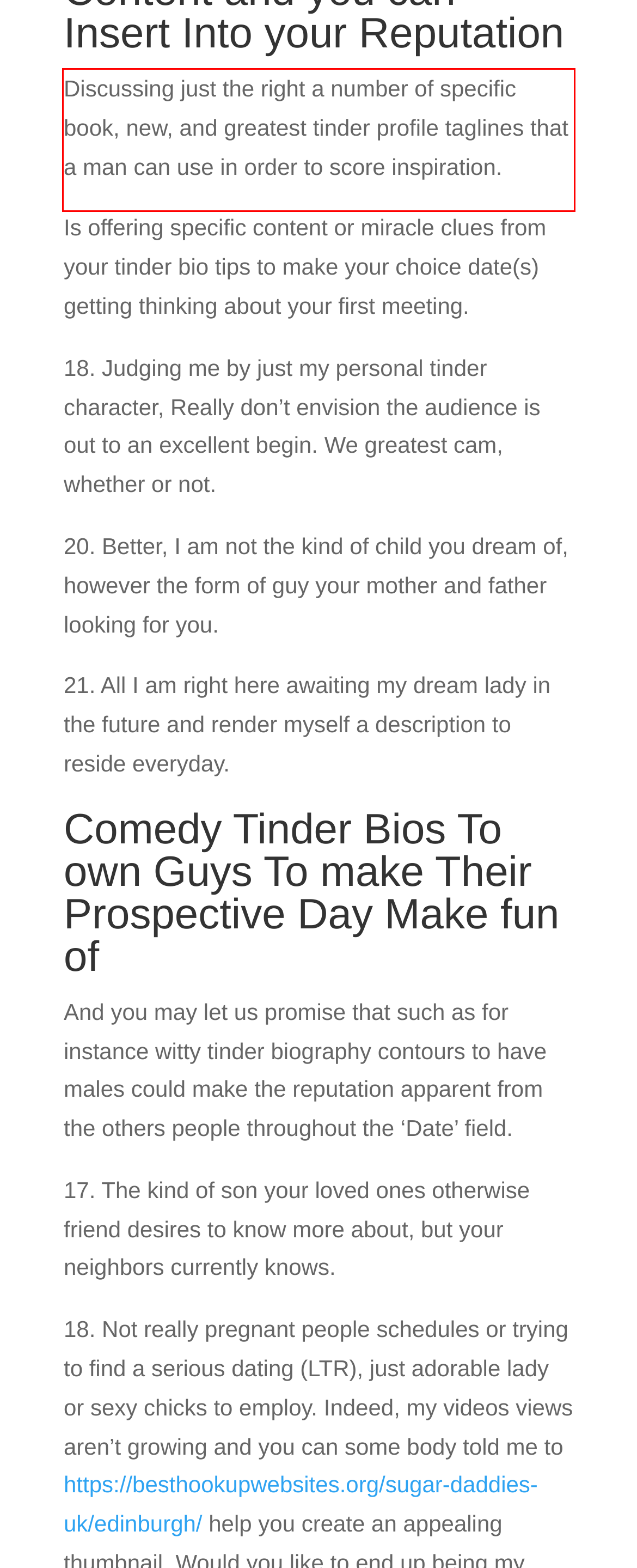Please look at the screenshot provided and find the red bounding box. Extract the text content contained within this bounding box.

Discussing just the right a number of specific book, new, and greatest tinder profile taglines that a man can use in order to score inspiration.